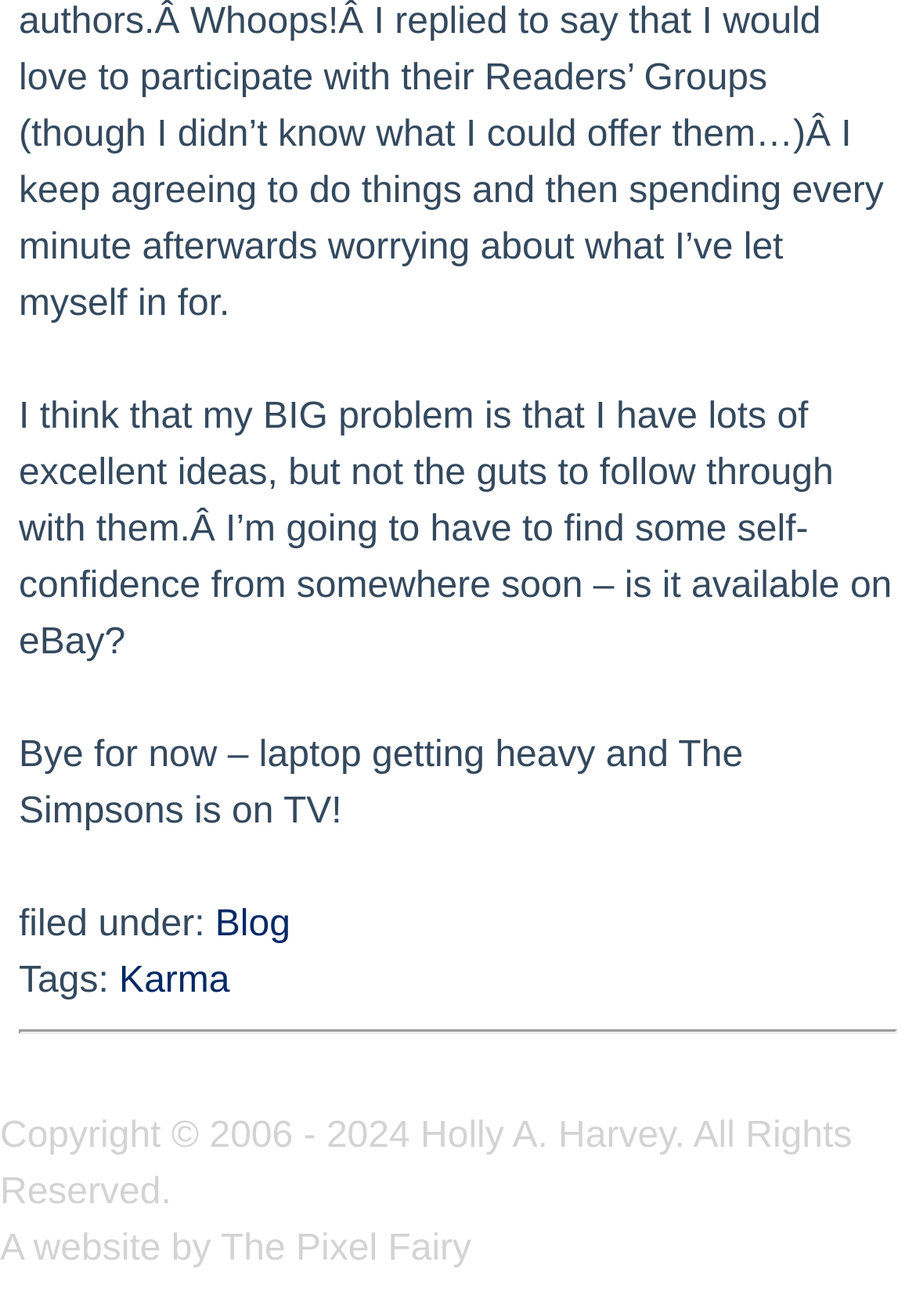What is the author watching on TV?
Provide a well-explained and detailed answer to the question.

The author mentions that their laptop is getting heavy and The Simpsons is on TV, indicating that they are watching The Simpsons.